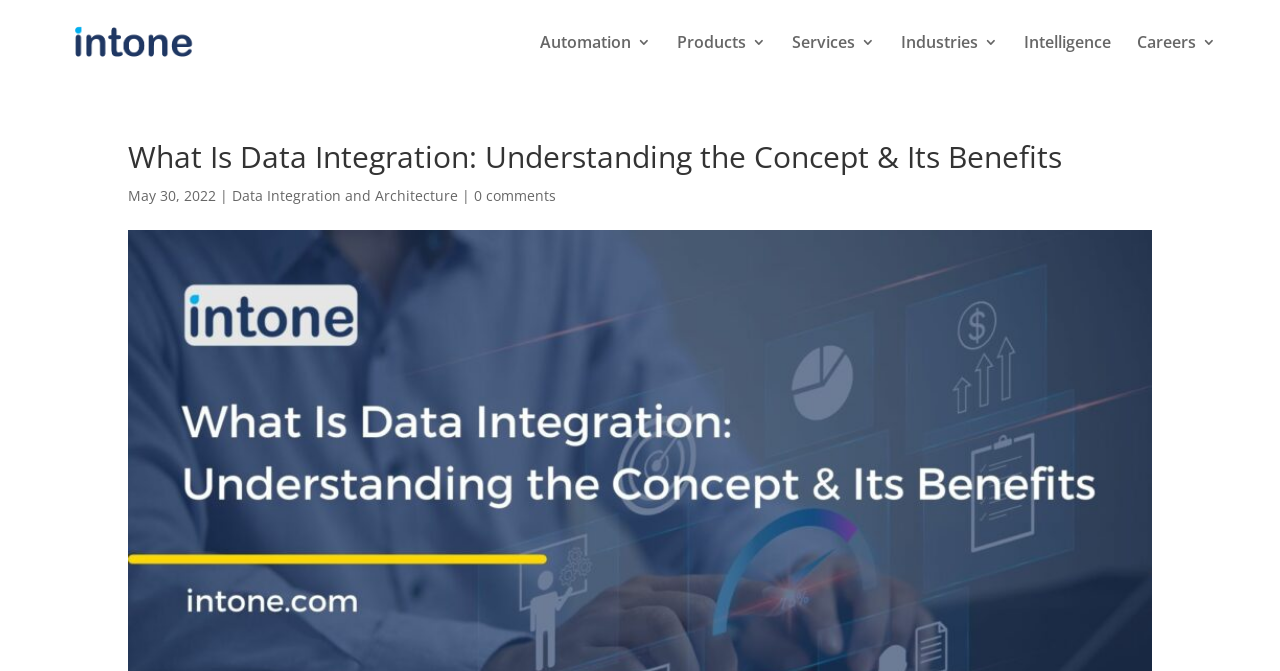Could you highlight the region that needs to be clicked to execute the instruction: "Click on the HOME link"?

None